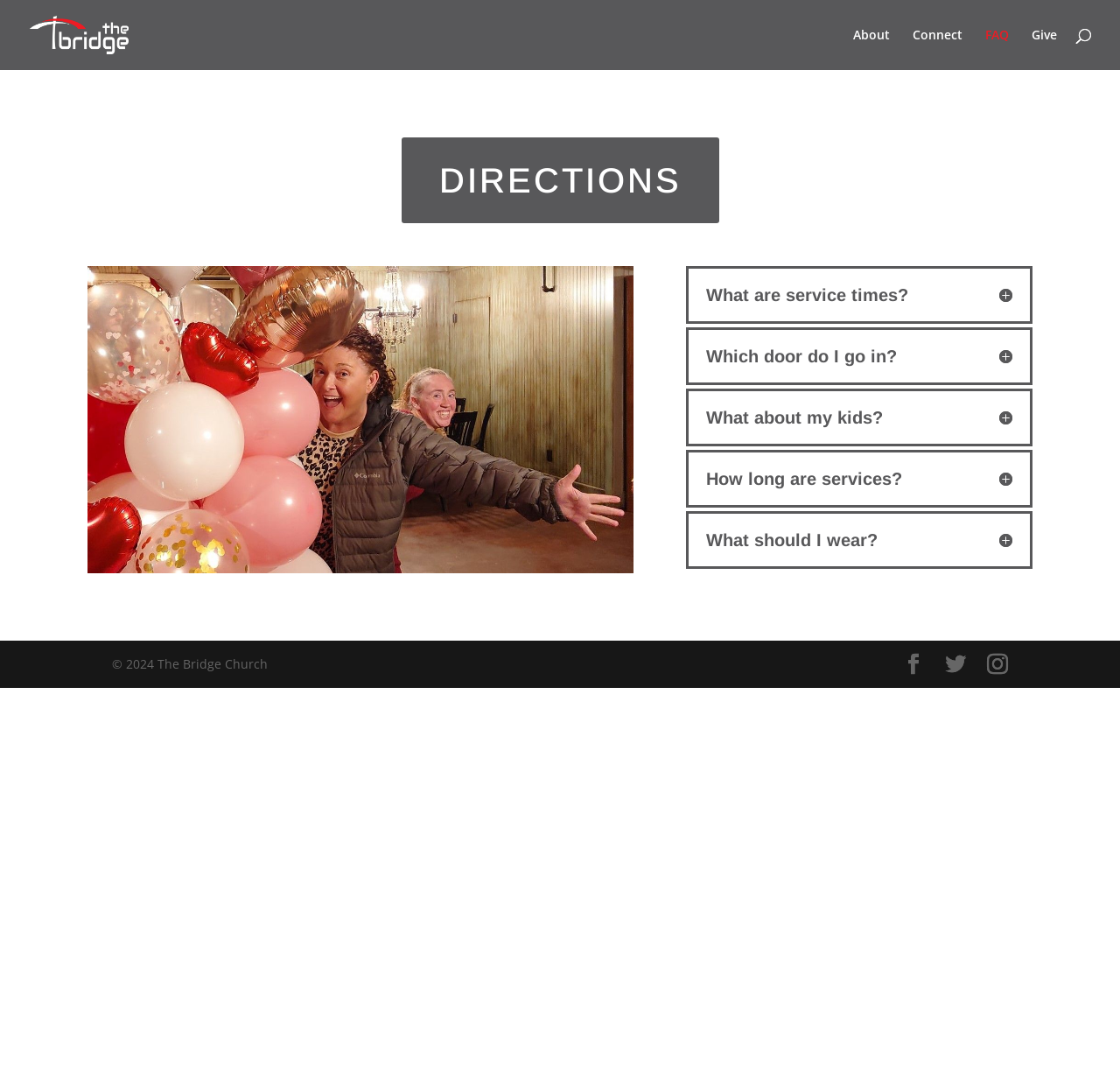Please find the bounding box for the UI component described as follows: "DIRECTIONS".

[0.358, 0.126, 0.642, 0.205]